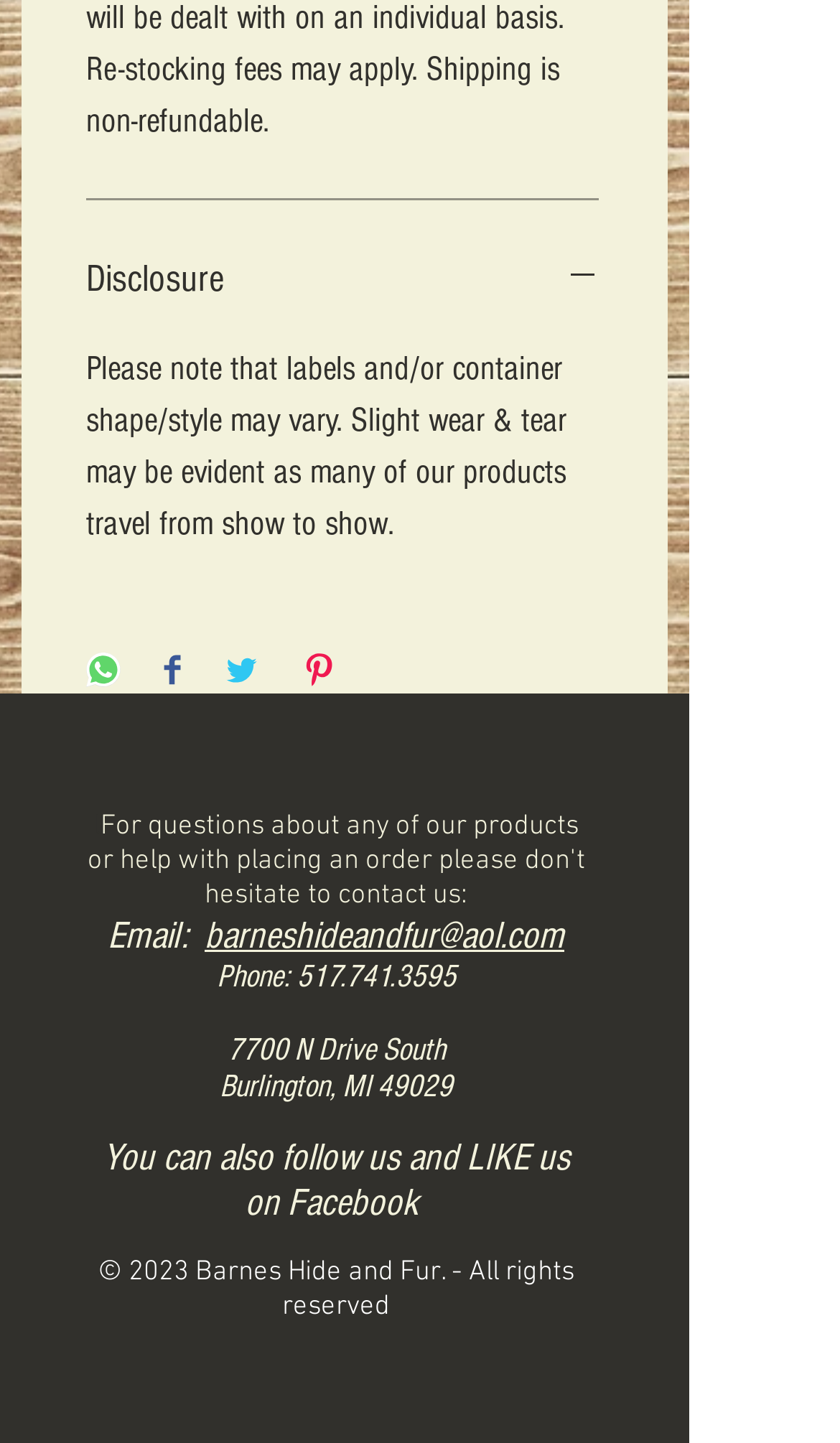Provide the bounding box coordinates for the area that should be clicked to complete the instruction: "Click the Disclosure button".

[0.103, 0.174, 0.713, 0.212]